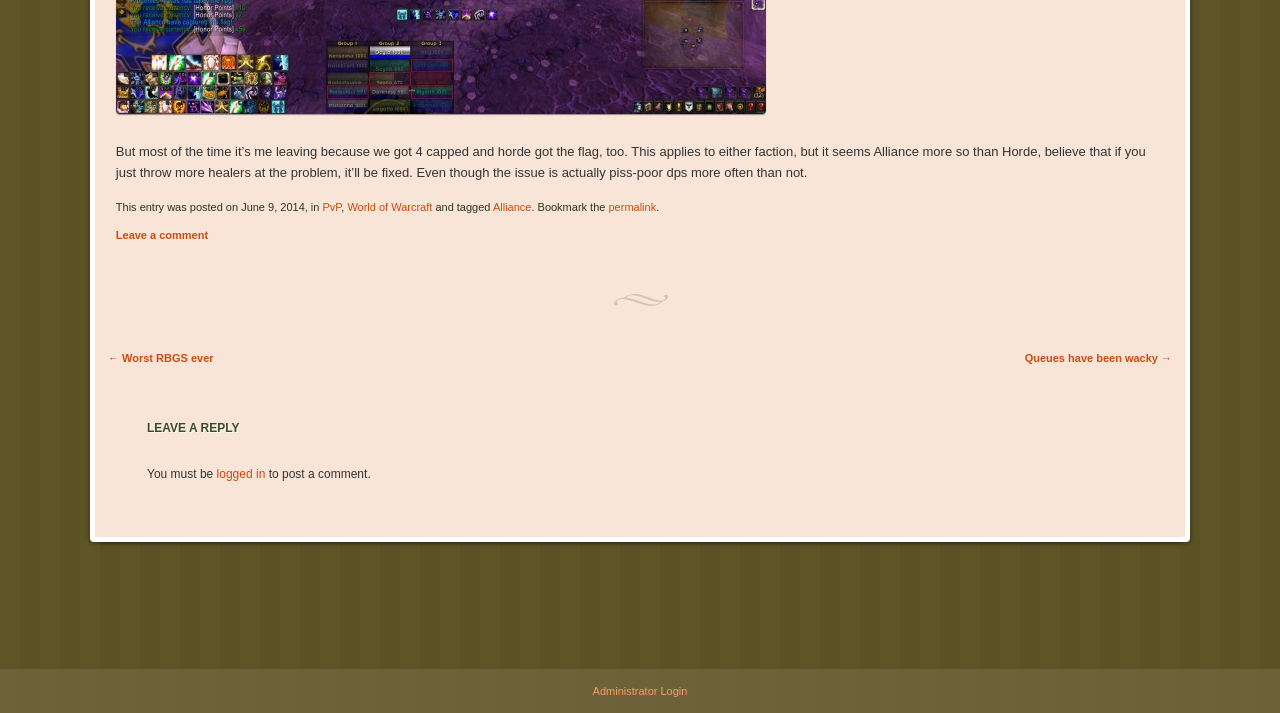Pinpoint the bounding box coordinates of the clickable area necessary to execute the following instruction: "Login to post a comment". The coordinates should be given as four float numbers between 0 and 1, namely [left, top, right, bottom].

[0.169, 0.656, 0.207, 0.675]